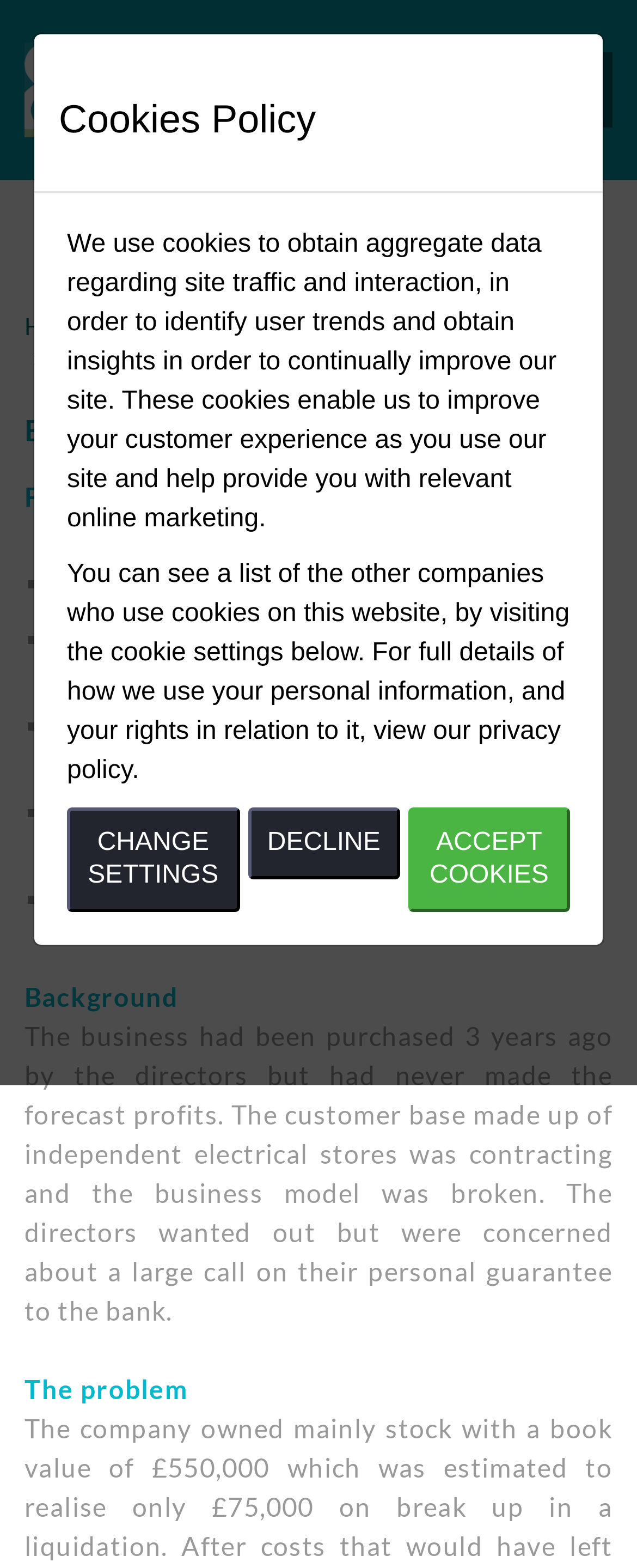What is the company name in the logo?
Based on the image, answer the question with a single word or brief phrase.

McTear Williams & Wood Limited